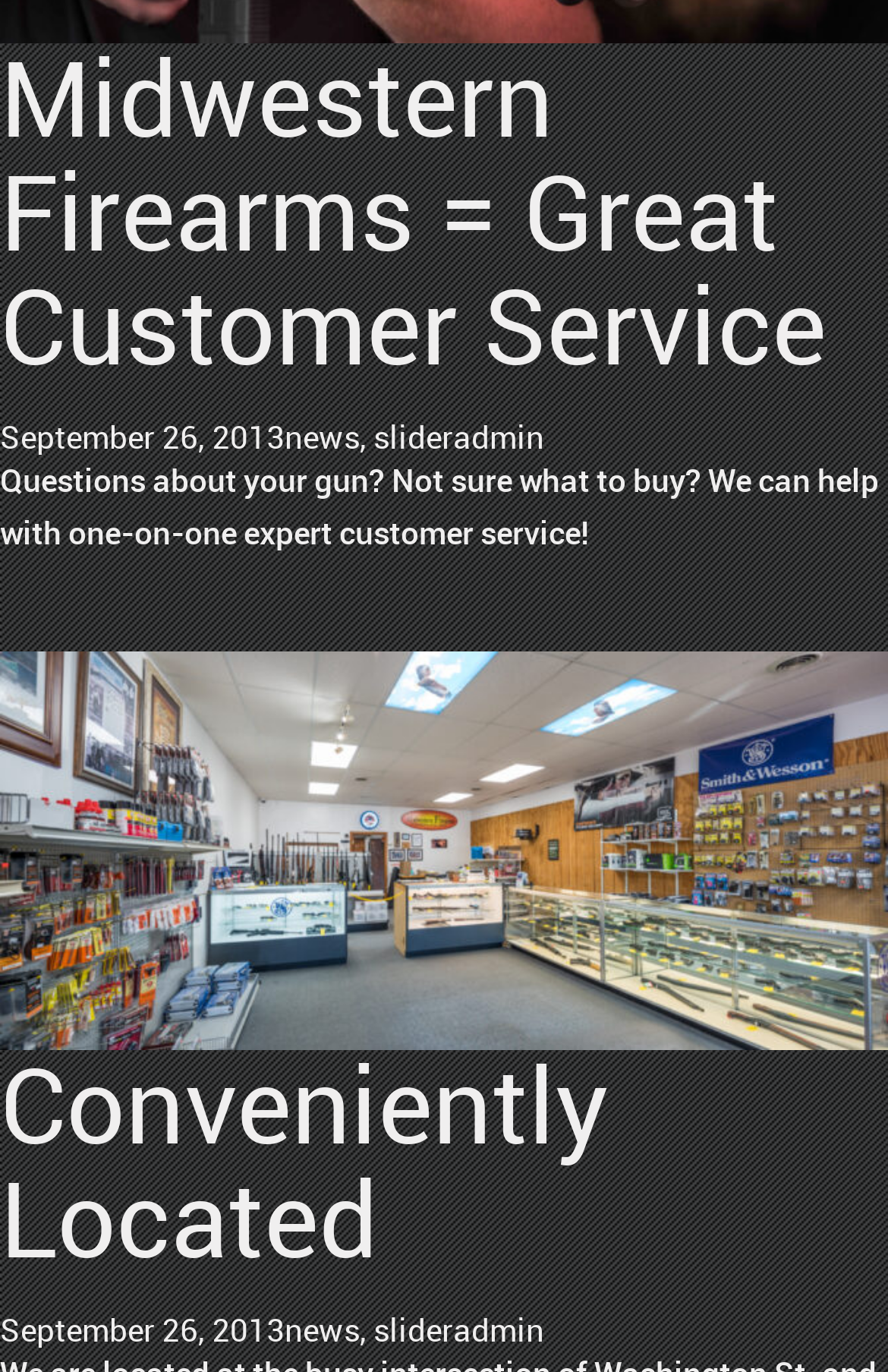Using the information shown in the image, answer the question with as much detail as possible: What are the navigation links on the webpage?

The navigation links on the webpage can be found in the link elements, which include 'news', 'slider', and 'admin'.